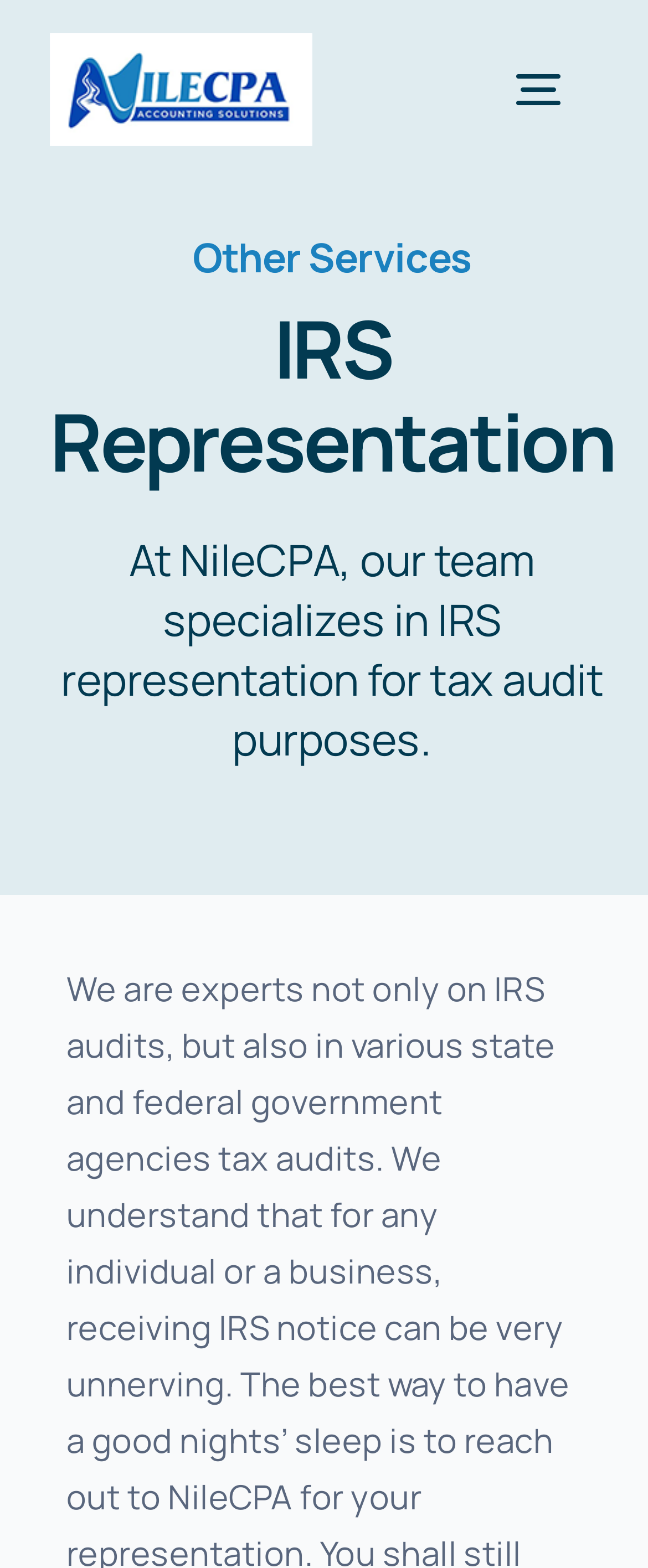Provide the bounding box coordinates of the HTML element this sentence describes: "Toggle Navigation". The bounding box coordinates consist of four float numbers between 0 and 1, i.e., [left, top, right, bottom].

[0.739, 0.028, 0.923, 0.087]